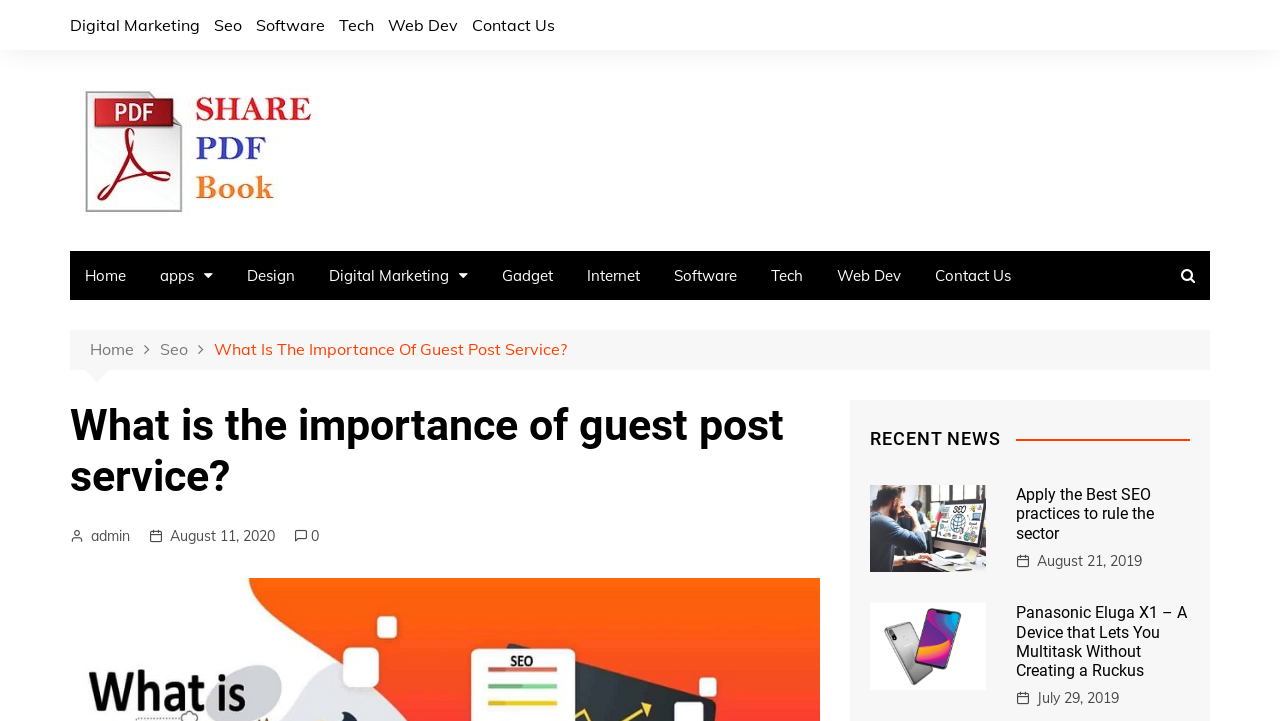Please provide the bounding box coordinates for the element that needs to be clicked to perform the instruction: "Download the brochure". The coordinates must consist of four float numbers between 0 and 1, formatted as [left, top, right, bottom].

None